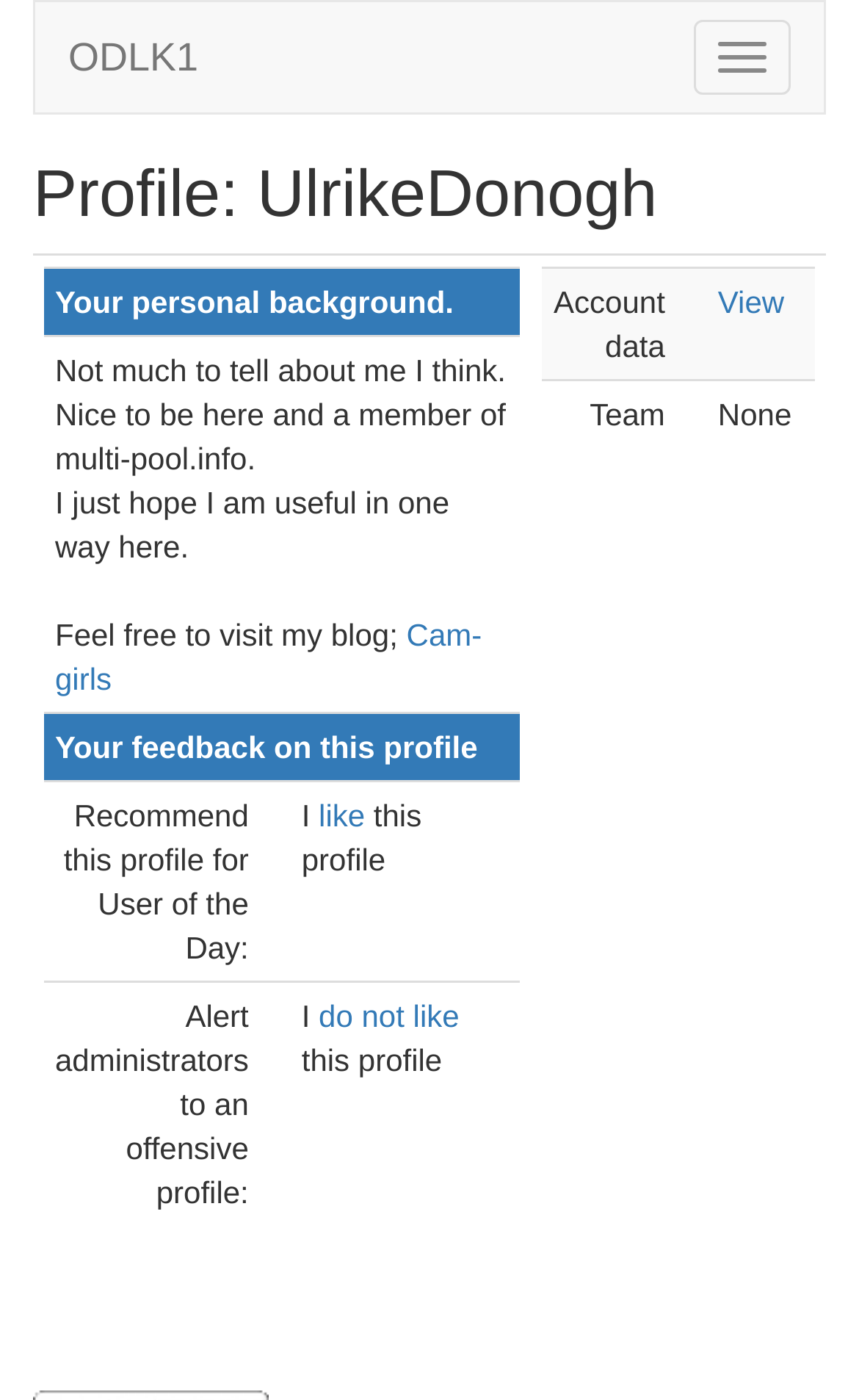Elaborate on the webpage's design and content in a detailed caption.

This webpage is a profile page for UlrikeDonogh. At the top, there is a heading with the title "Profile: UlrikeDonogh". Below the heading, there is a button on the right side and a link "ODLK1" on the left side. 

The main content of the page is a table that occupies most of the page. The table has two columns, with the left column being narrower than the right column. 

In the left column, there is a table with four rows. The first row has a column header "Your personal background." The second row contains a text describing UlrikeDonogh's background, which mentions her blog "Cam-girls" with a link to it. The third row has a column header "Your feedback on this profile", and the fourth row has options to recommend this profile for User of the Day, like this profile, or alert administrators to an offensive profile.

In the right column, there is another table with two rows. The first row has a column header "Account data" and a link to "View". The second row has a column header "Team" with the value "None".